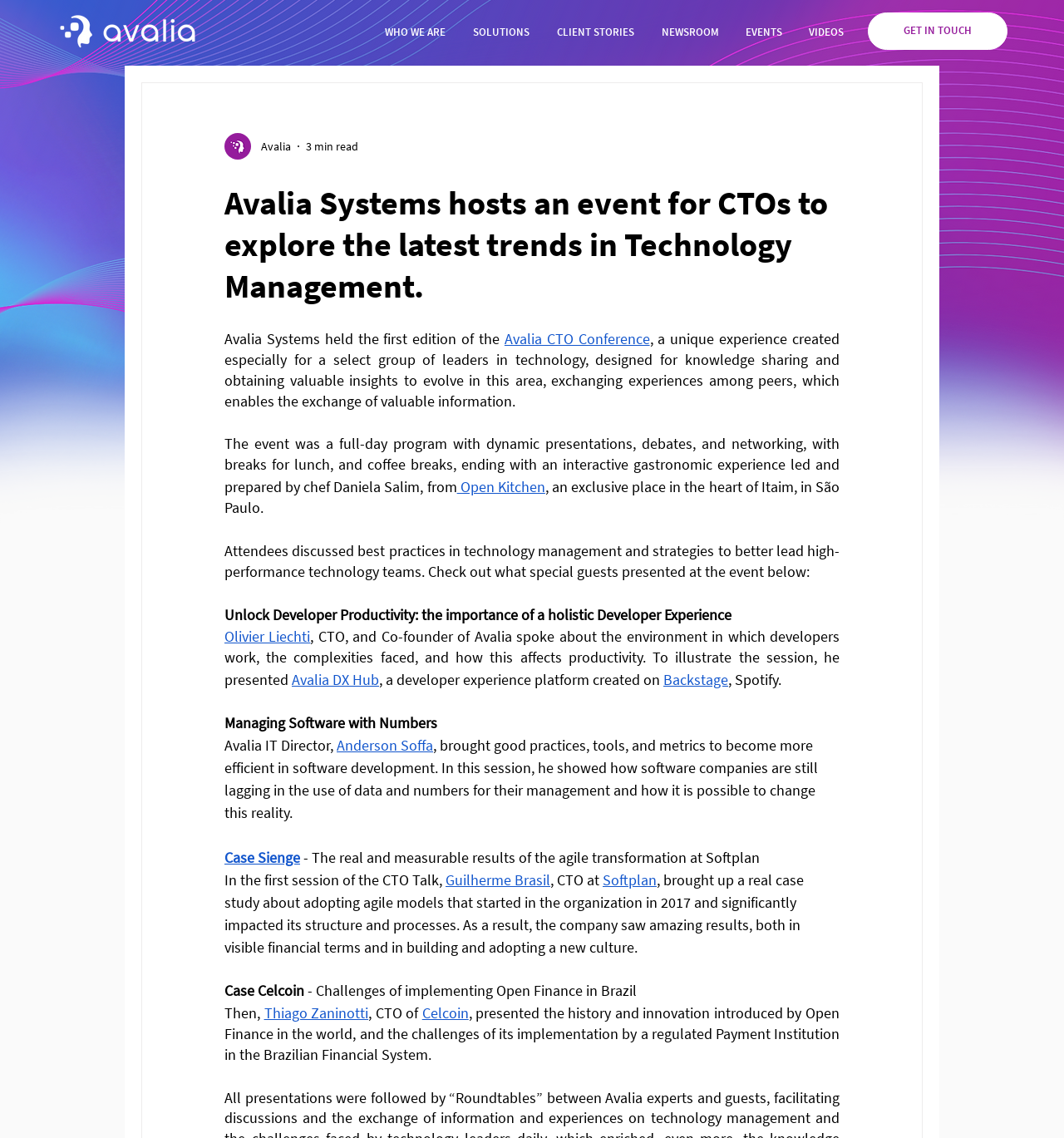Locate the UI element that matches the description VIDEOS in the webpage screenshot. Return the bounding box coordinates in the format (top-left x, top-left y, bottom-right x, bottom-right y), with values ranging from 0 to 1.

[0.748, 0.0, 0.805, 0.057]